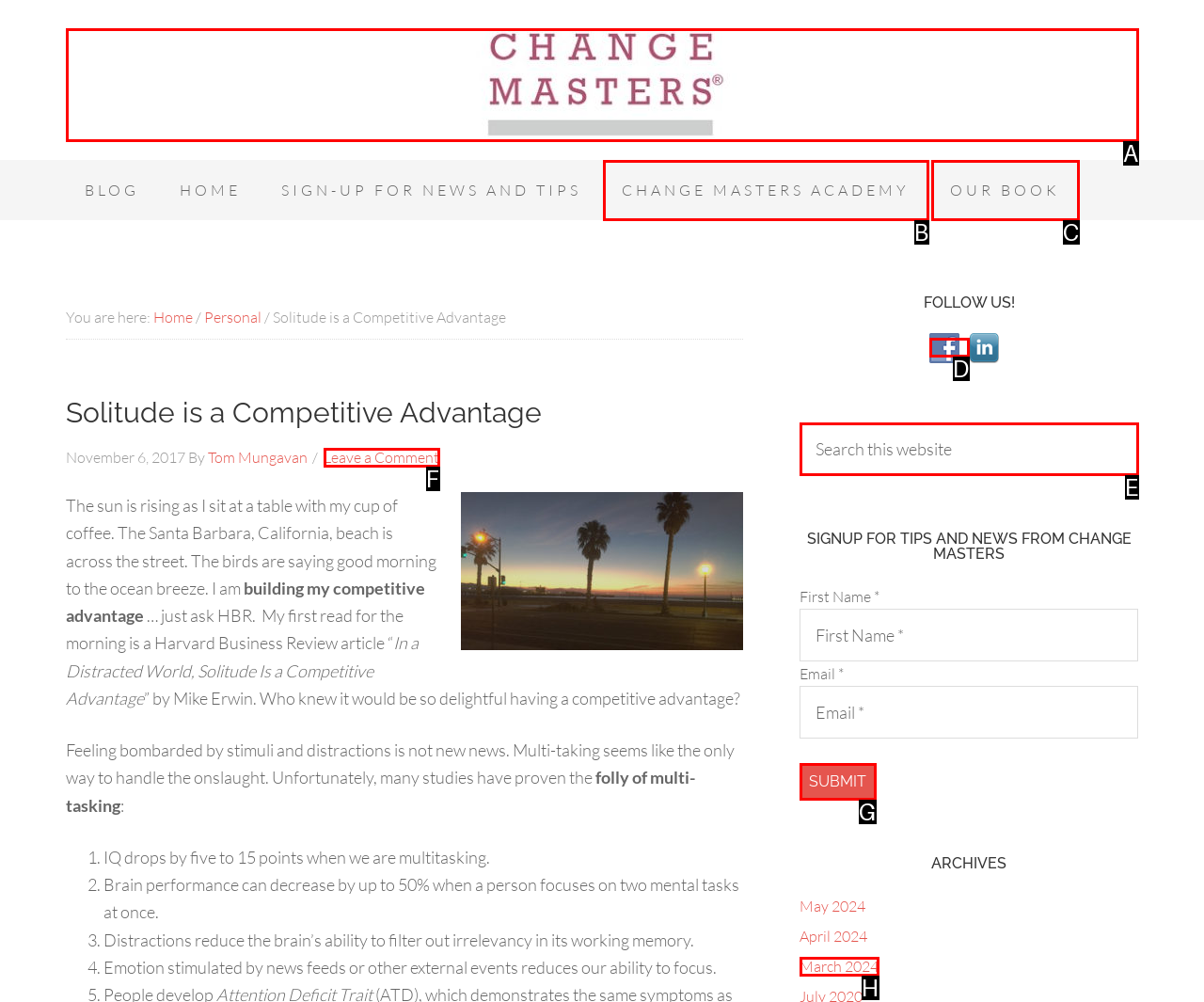Indicate the HTML element to be clicked to accomplish this task: Follow Us on Facebook Respond using the letter of the correct option.

D